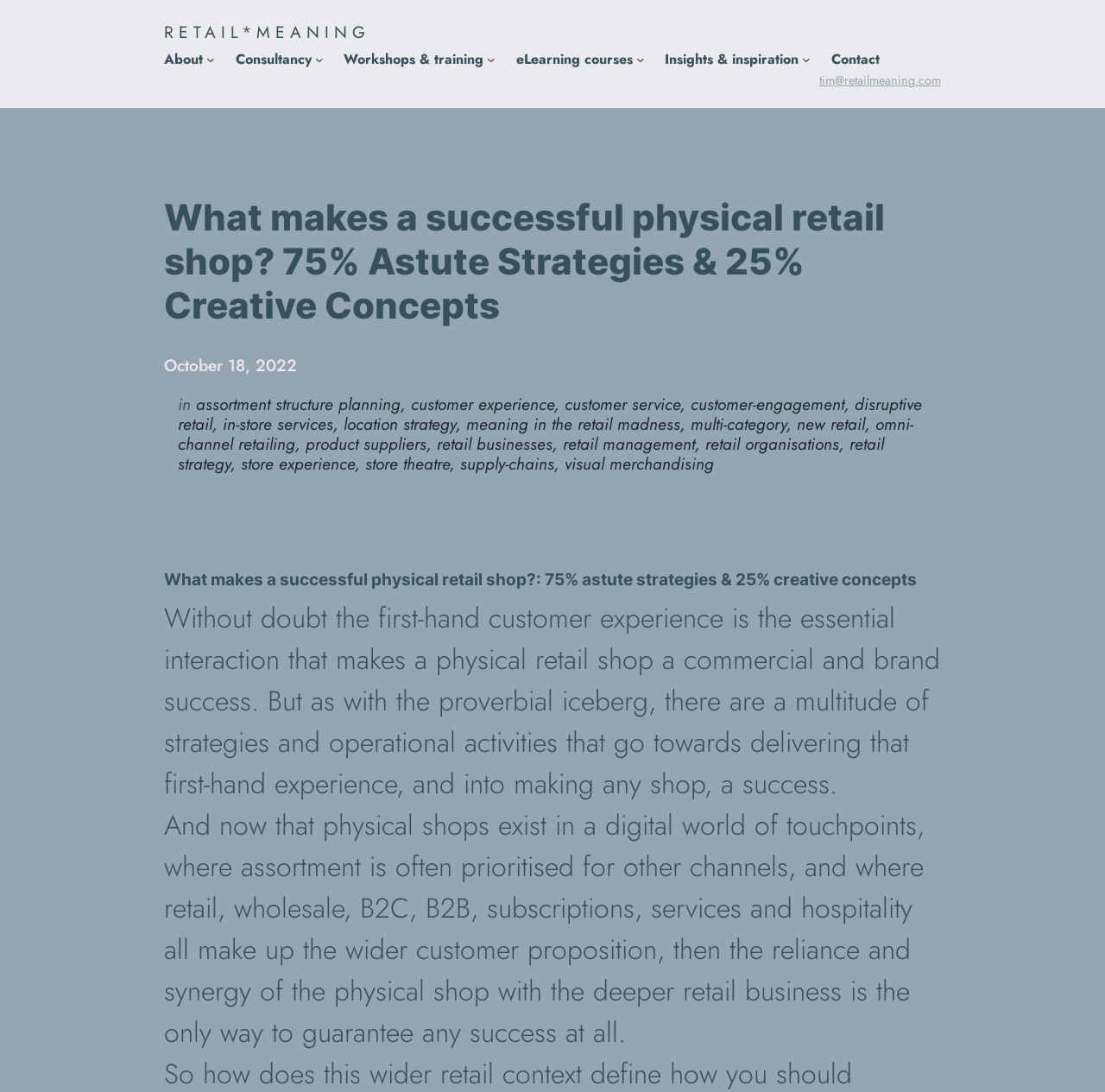Please provide a comprehensive response to the question based on the details in the image: What is the purpose of the physical shop in the context of a wider customer proposition?

The webpage content suggests that the physical shop exists in a digital world of touchpoints, and its purpose is to have synergy with the deeper retail business, which includes various channels and services, to guarantee success.